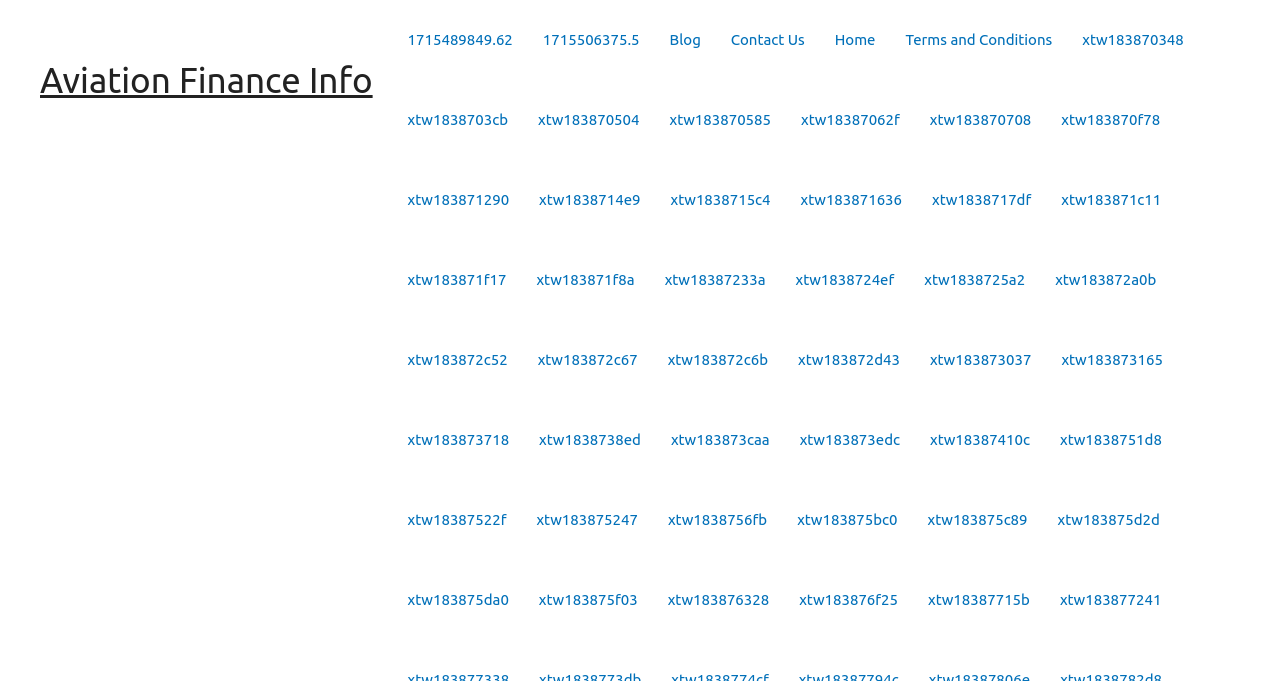Is there a 'Contact Us' link on the webpage? Based on the screenshot, please respond with a single word or phrase.

Yes